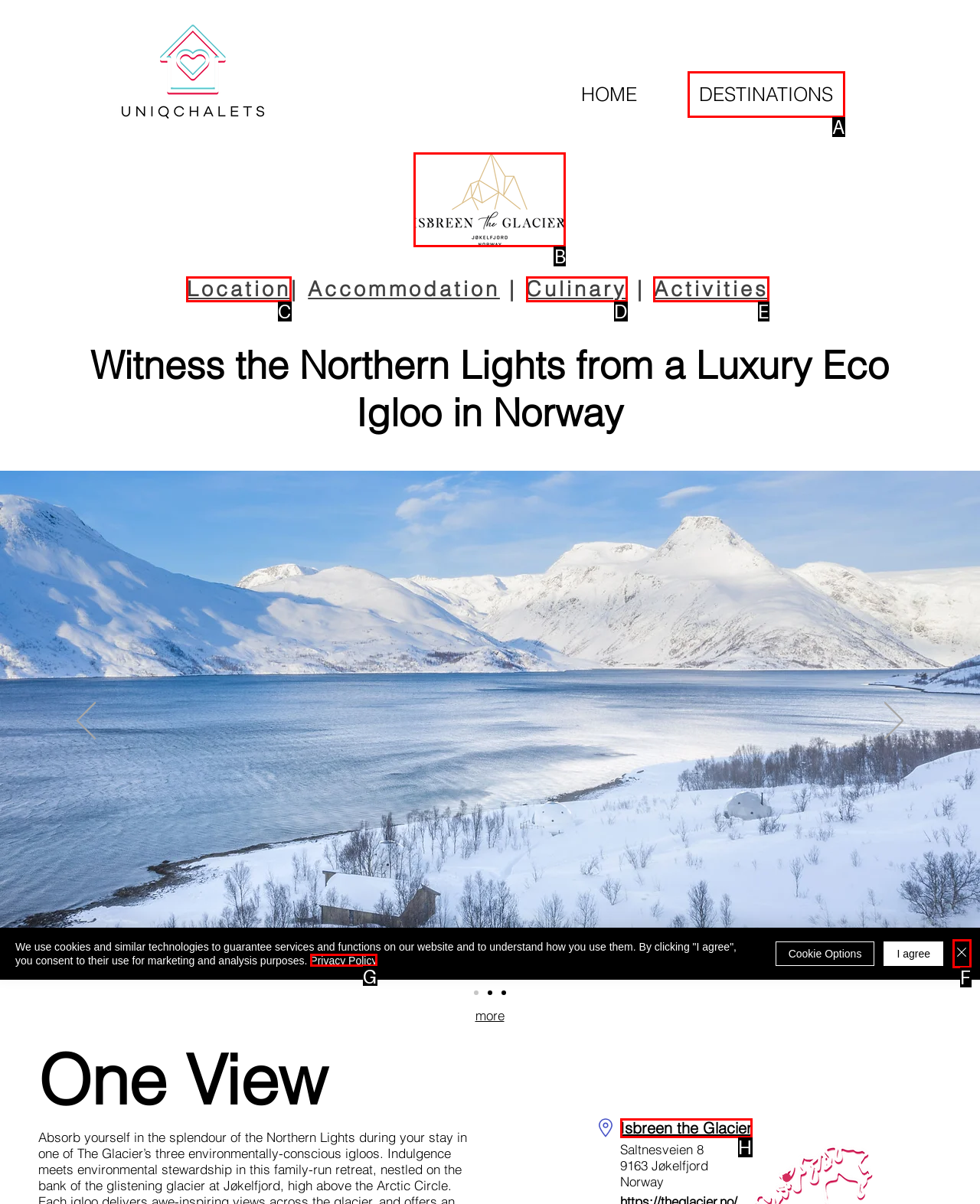Find the option you need to click to complete the following instruction: View Isbreen the Glacier in Norway
Answer with the corresponding letter from the choices given directly.

B